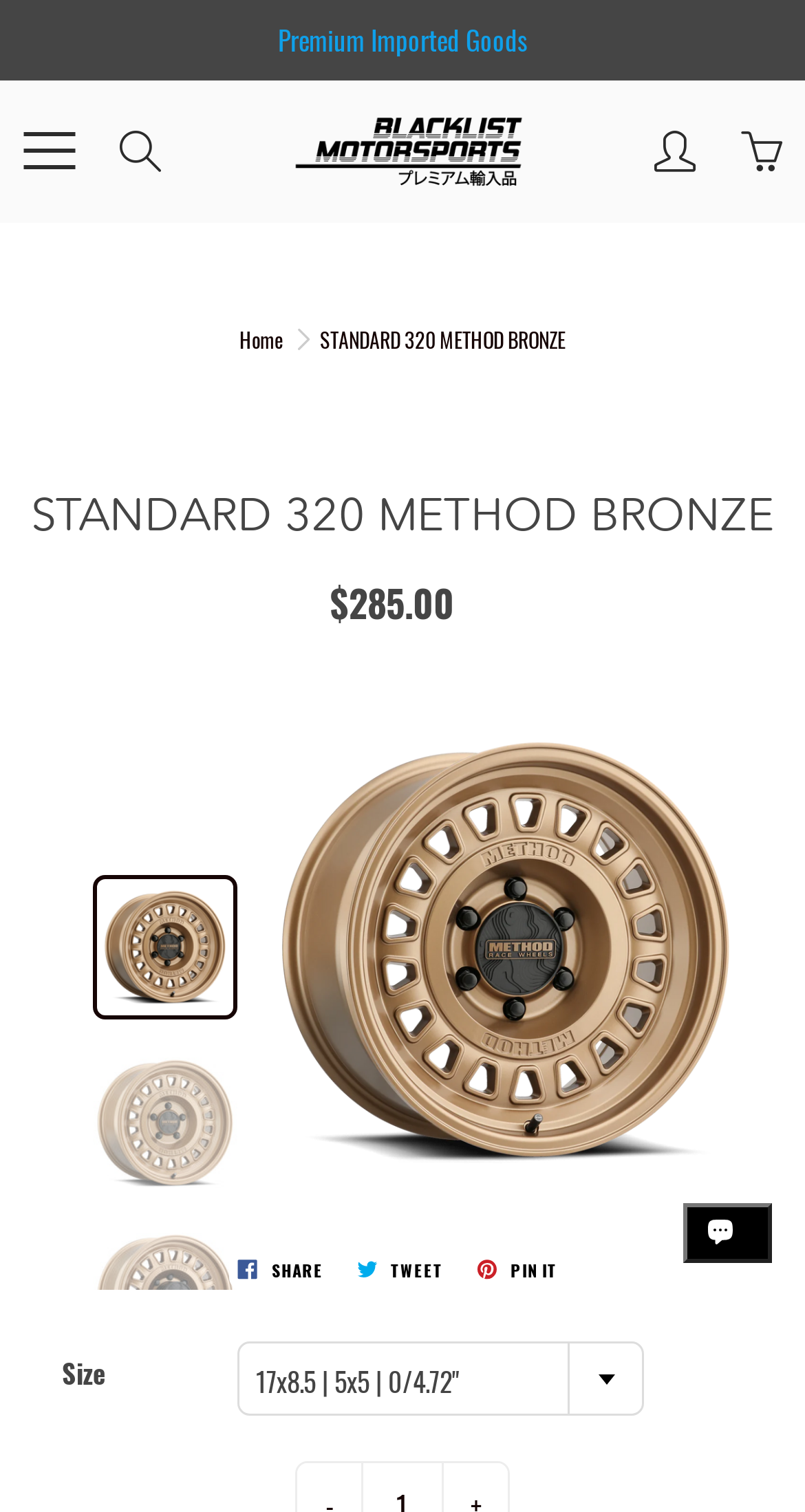Please identify the primary heading on the webpage and return its text.

STANDARD 320 METHOD BRONZE